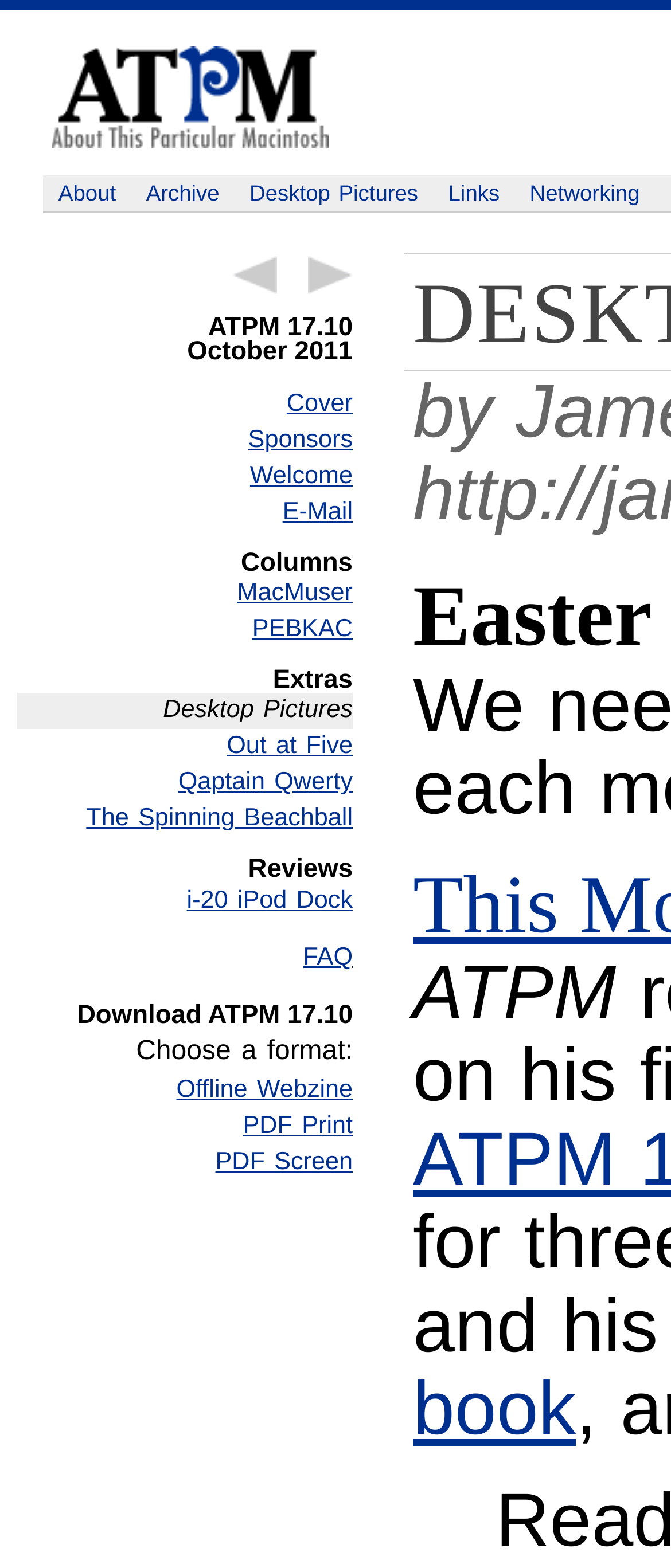What is the section below 'Columns'?
Provide a concise answer using a single word or phrase based on the image.

Extras